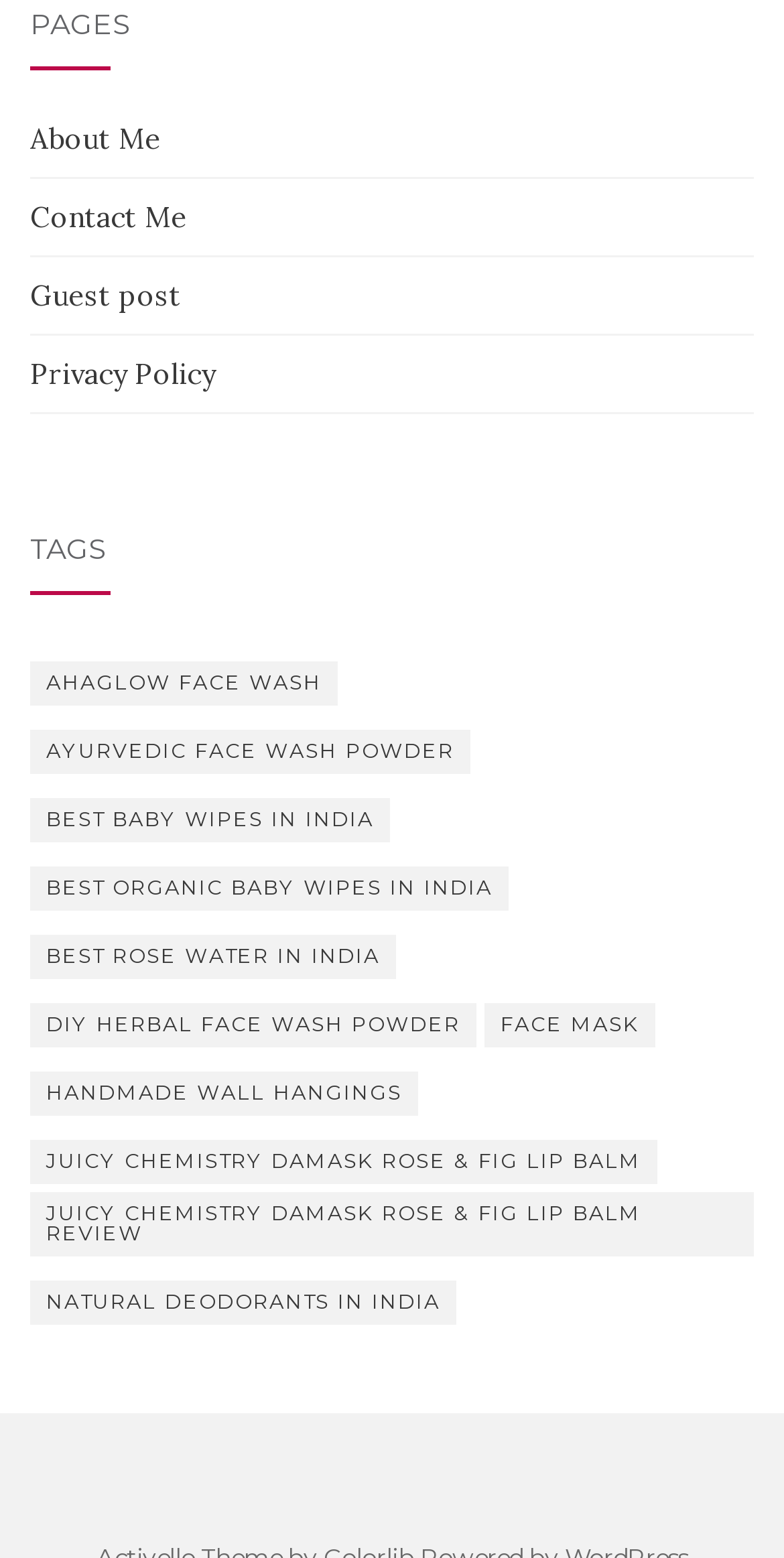Give a concise answer of one word or phrase to the question: 
What is the last link on the webpage?

Natural Deodorants in India (1 item)